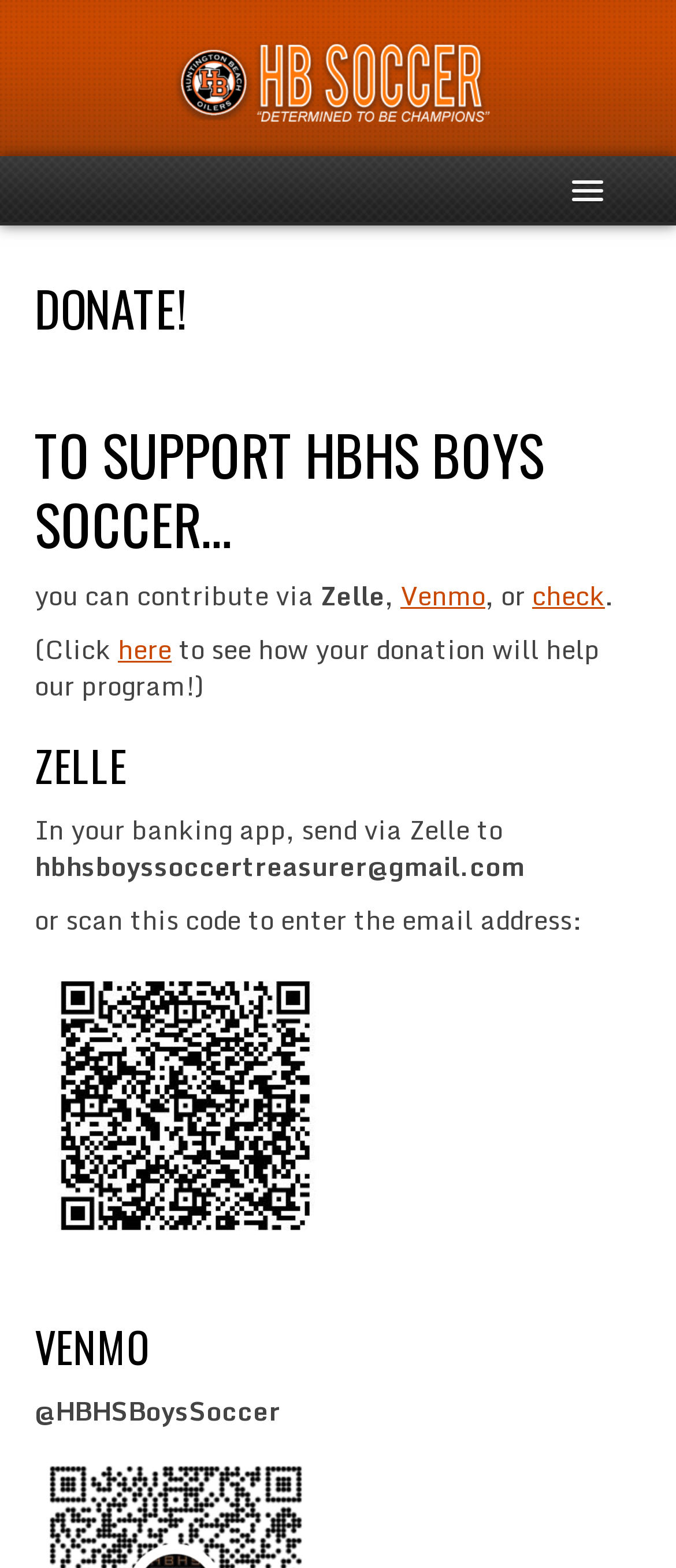What is the email address for Zelle donation?
Provide a well-explained and detailed answer to the question.

The email address for Zelle donation is 'hbhsboyssoccertreasurer@gmail.com' which is mentioned in the text 'In your banking app, send via Zelle to hbhsboyssoccertreasurer@gmail.com'.